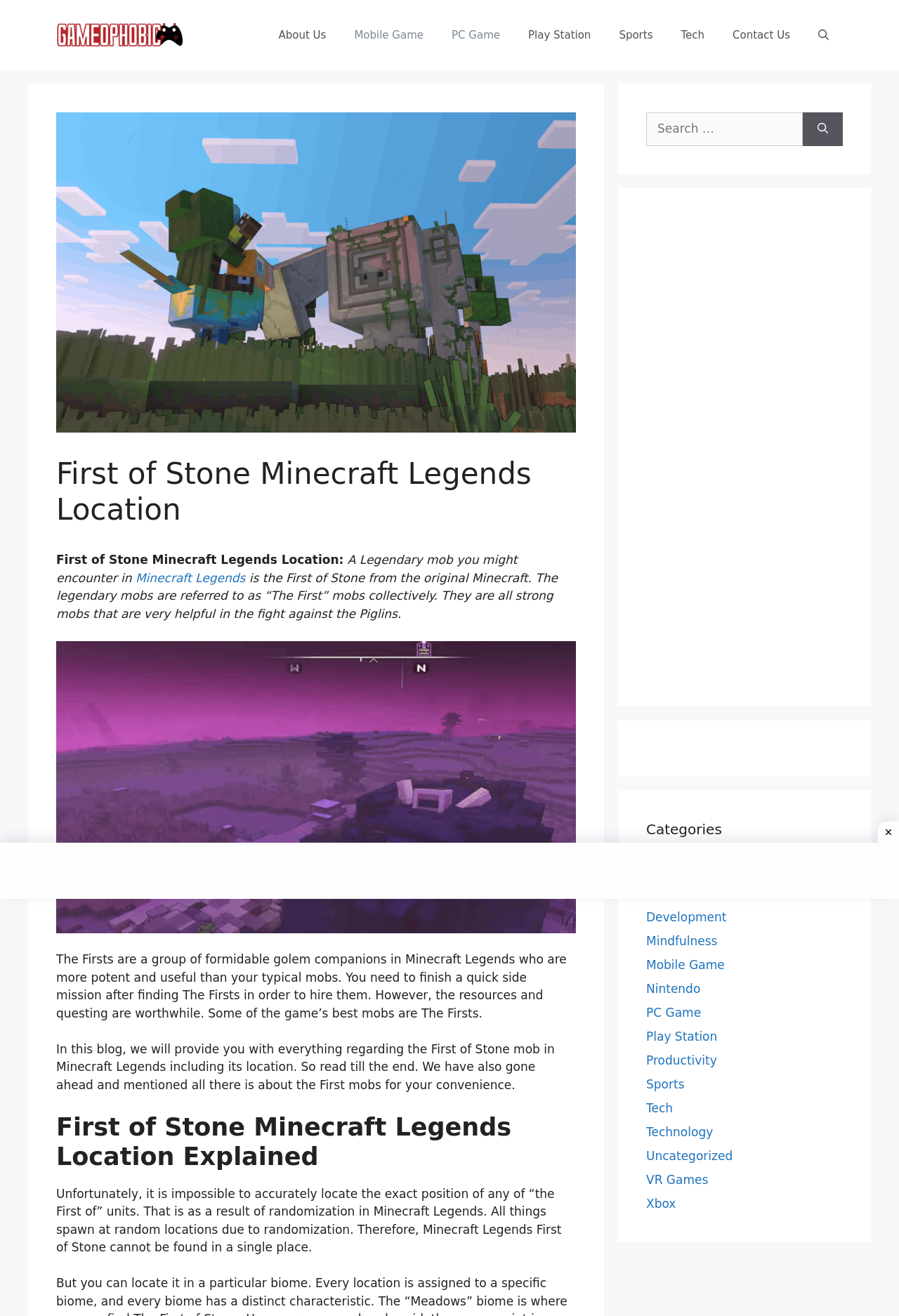By analyzing the image, answer the following question with a detailed response: What is the name of the website?

The website's name is Gameophobic, which can be found in the banner section at the top of the webpage, indicated by the 'Gameophobic' link and image.